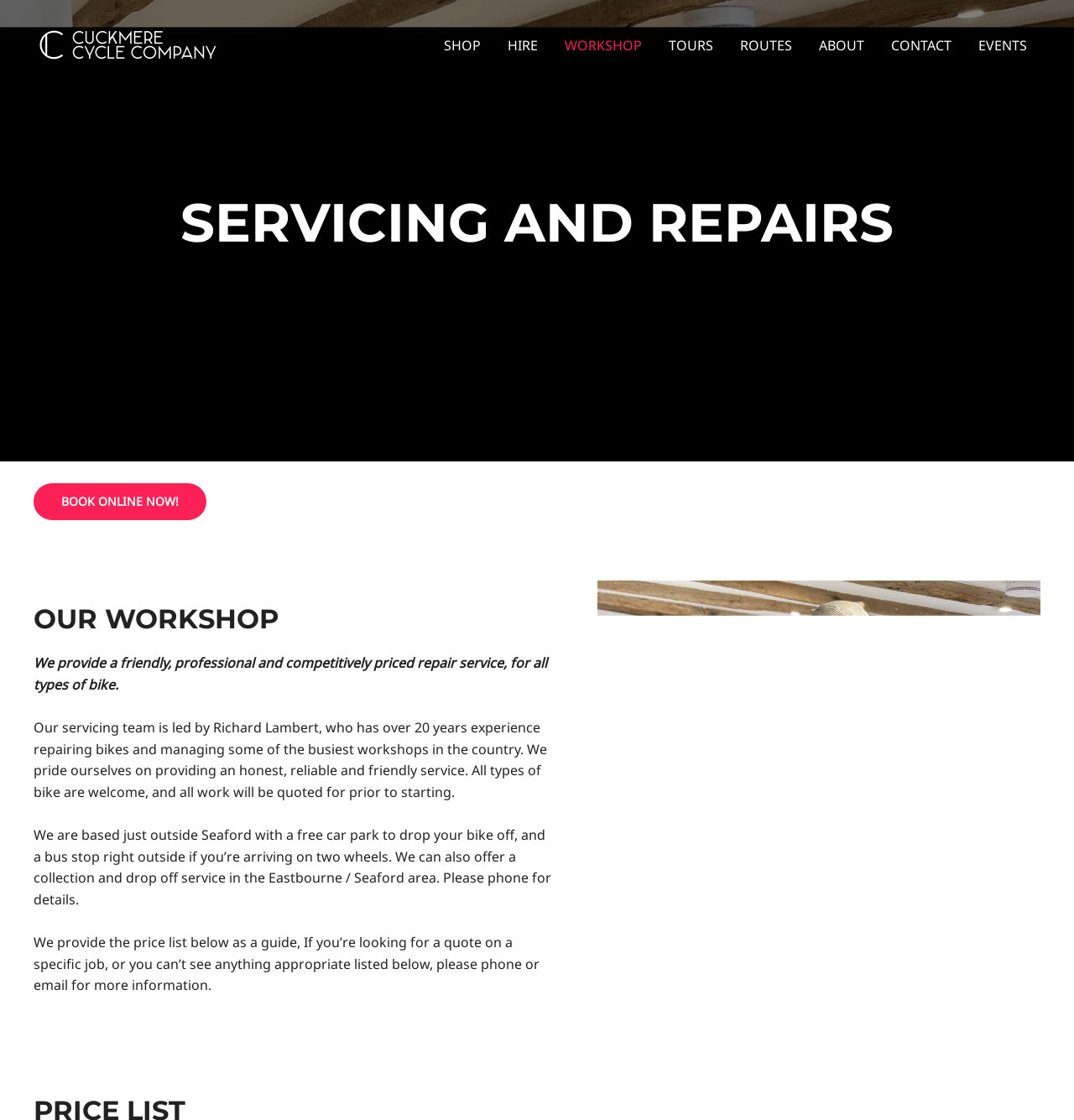Please identify the bounding box coordinates of the element's region that needs to be clicked to fulfill the following instruction: "Click on the 'Cuckmere Cycle Co.' link". The bounding box coordinates should consist of four float numbers between 0 and 1, i.e., [left, top, right, bottom].

[0.031, 0.031, 0.207, 0.047]